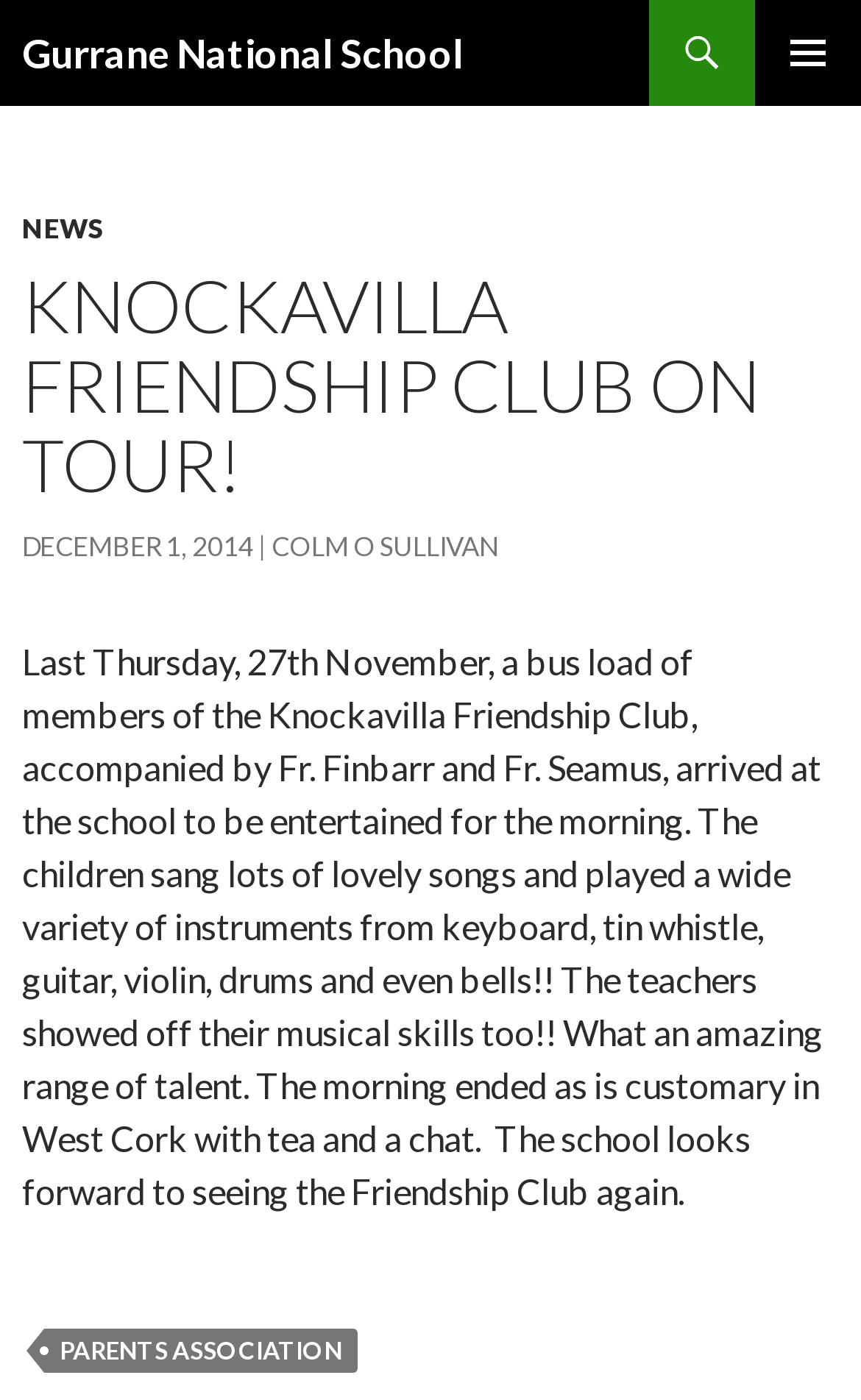Determine the bounding box coordinates of the UI element described below. Use the format (top-left x, top-left y, bottom-right x, bottom-right y) with floating point numbers between 0 and 1: Gurrane National School

[0.026, 0.0, 0.538, 0.076]